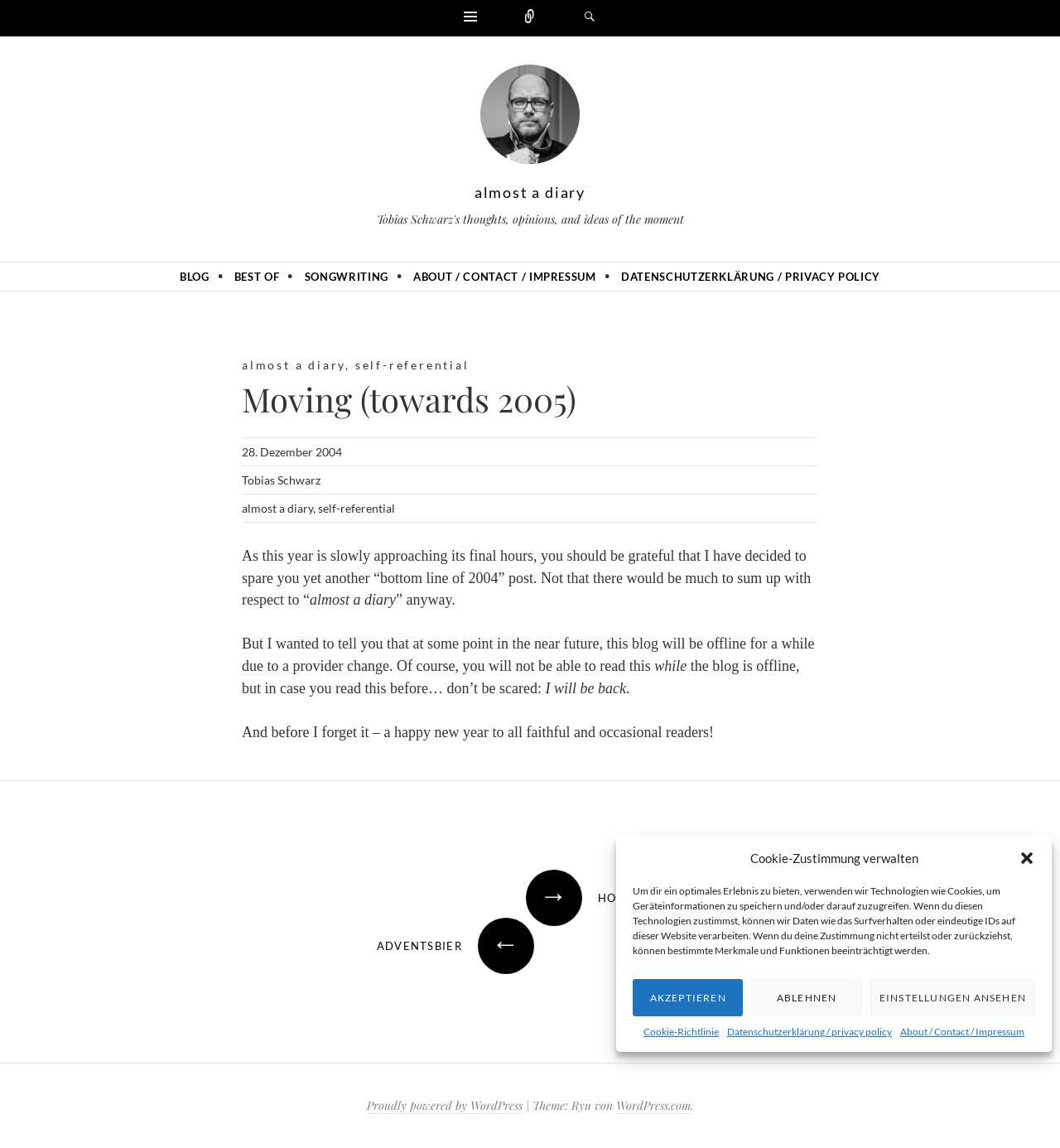Please determine the bounding box coordinates of the element to click on in order to accomplish the following task: "Go to the 'BLOG' page". Ensure the coordinates are four float numbers ranging from 0 to 1, i.e., [left, top, right, bottom].

[0.162, 0.229, 0.205, 0.253]